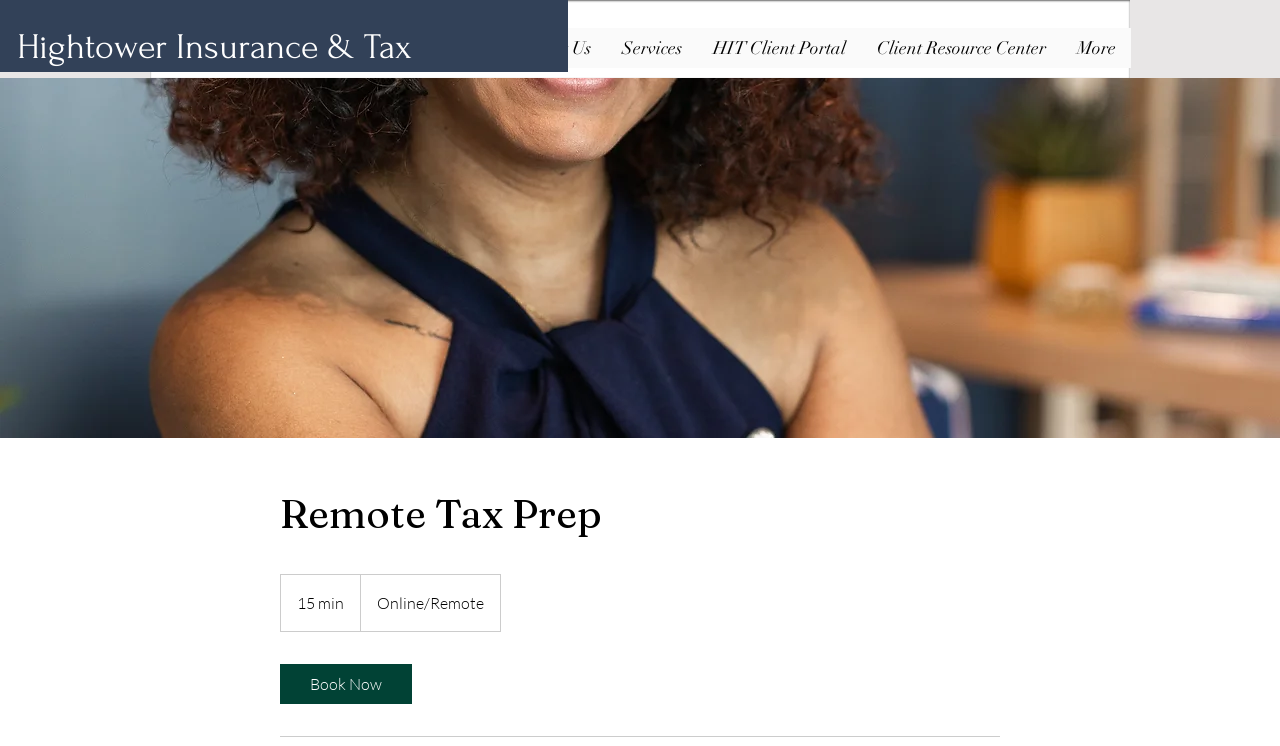What is the name of the company?
Can you provide an in-depth and detailed response to the question?

I found the company name 'Hightower Insurance & Tax' in the top-left corner of the webpage, which is a static text element.